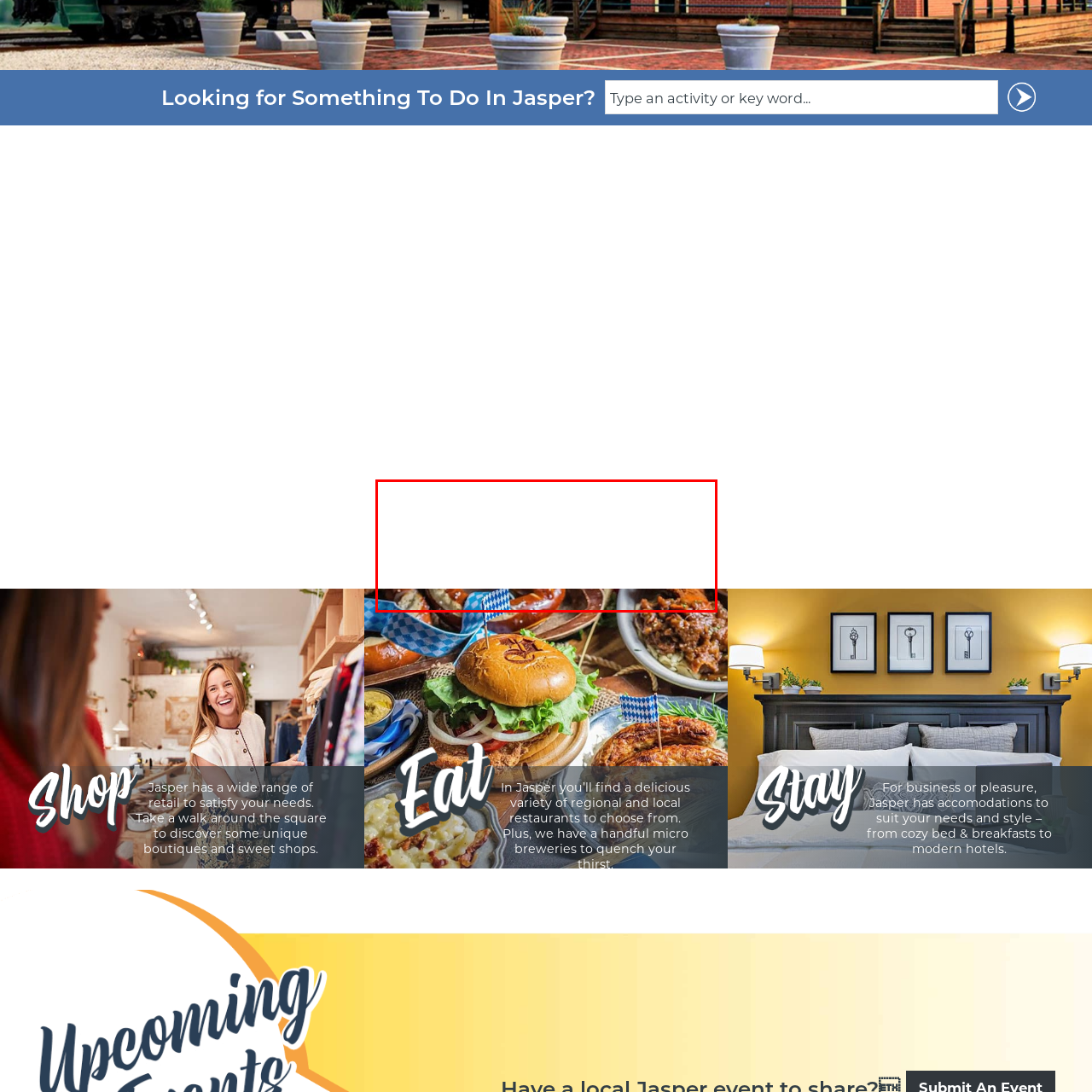Offer a detailed account of what is shown inside the red bounding box.

This image showcases a vibrant culinary display from Jasper, Indiana, highlighting a variety of delicious regional delicacies. The foreground features an assortment of gourmet dishes, including pretzels adorned with toppings and served in traditional blue and white paper, invoking a festive atmosphere. The background hints at a lively event, with additional plates filled with appetizing offerings. This visual emphasizes Jasper's reputation for a diverse dining scene, perfect for visitors seeking authentic local flavors and a taste of the community’s culinary pride. Whether it's enjoying a casual bite or exploring gastronomic delights, Jasper offers a delightful experience for food lovers.